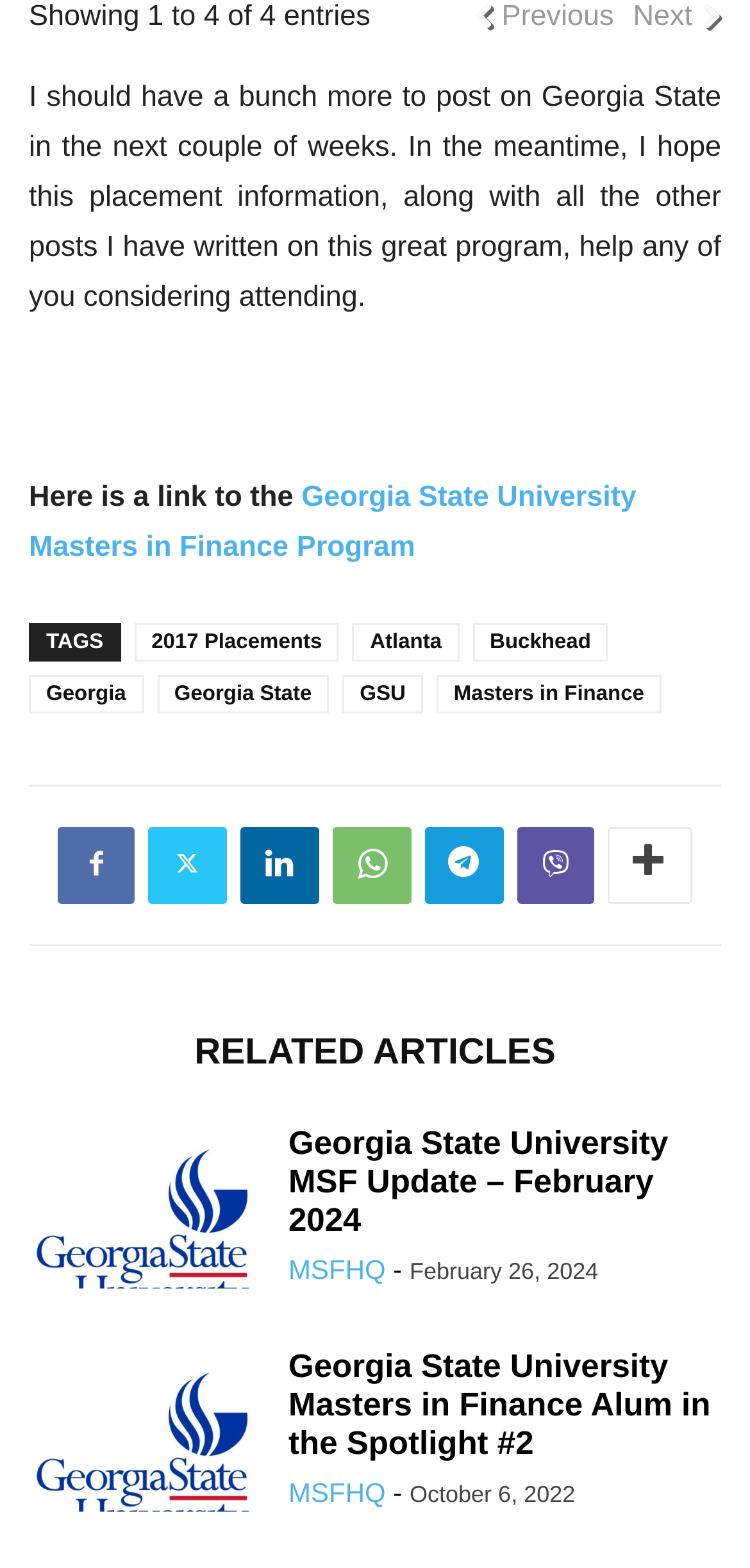Determine the bounding box coordinates of the region to click in order to accomplish the following instruction: "Check the post Georgia State University Masters in Finance Alum in the Spotlight #2". Provide the coordinates as four float numbers between 0 and 1, specifically [left, top, right, bottom].

[0.385, 0.86, 0.962, 0.933]